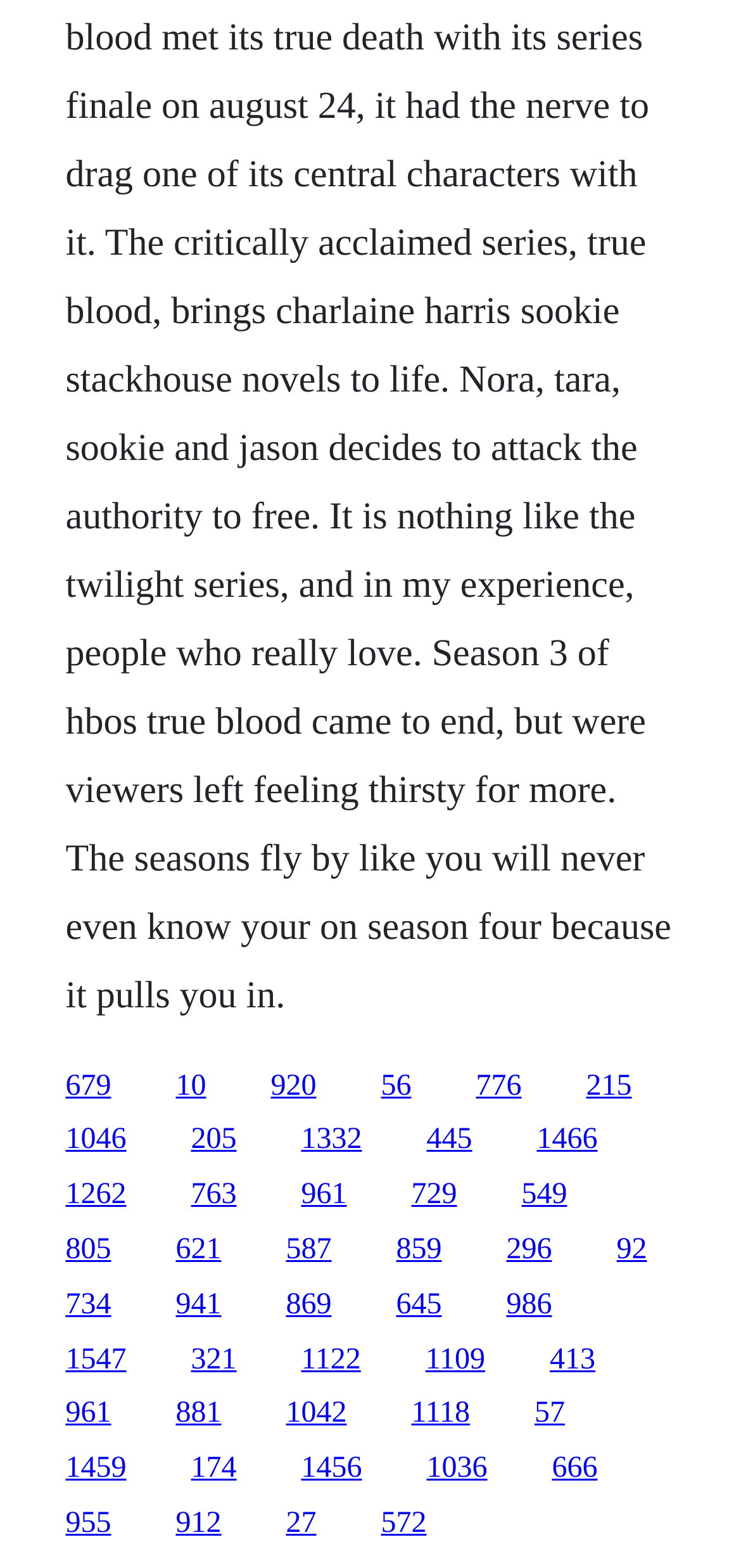Find the bounding box coordinates of the element's region that should be clicked in order to follow the given instruction: "access the 1046 link". The coordinates should consist of four float numbers between 0 and 1, i.e., [left, top, right, bottom].

[0.088, 0.717, 0.171, 0.737]